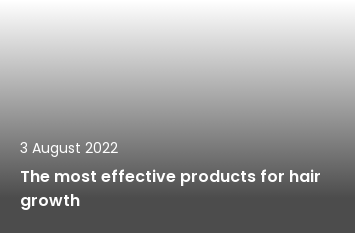Provide your answer in one word or a succinct phrase for the question: 
What is the purpose of the image?

Link to an article